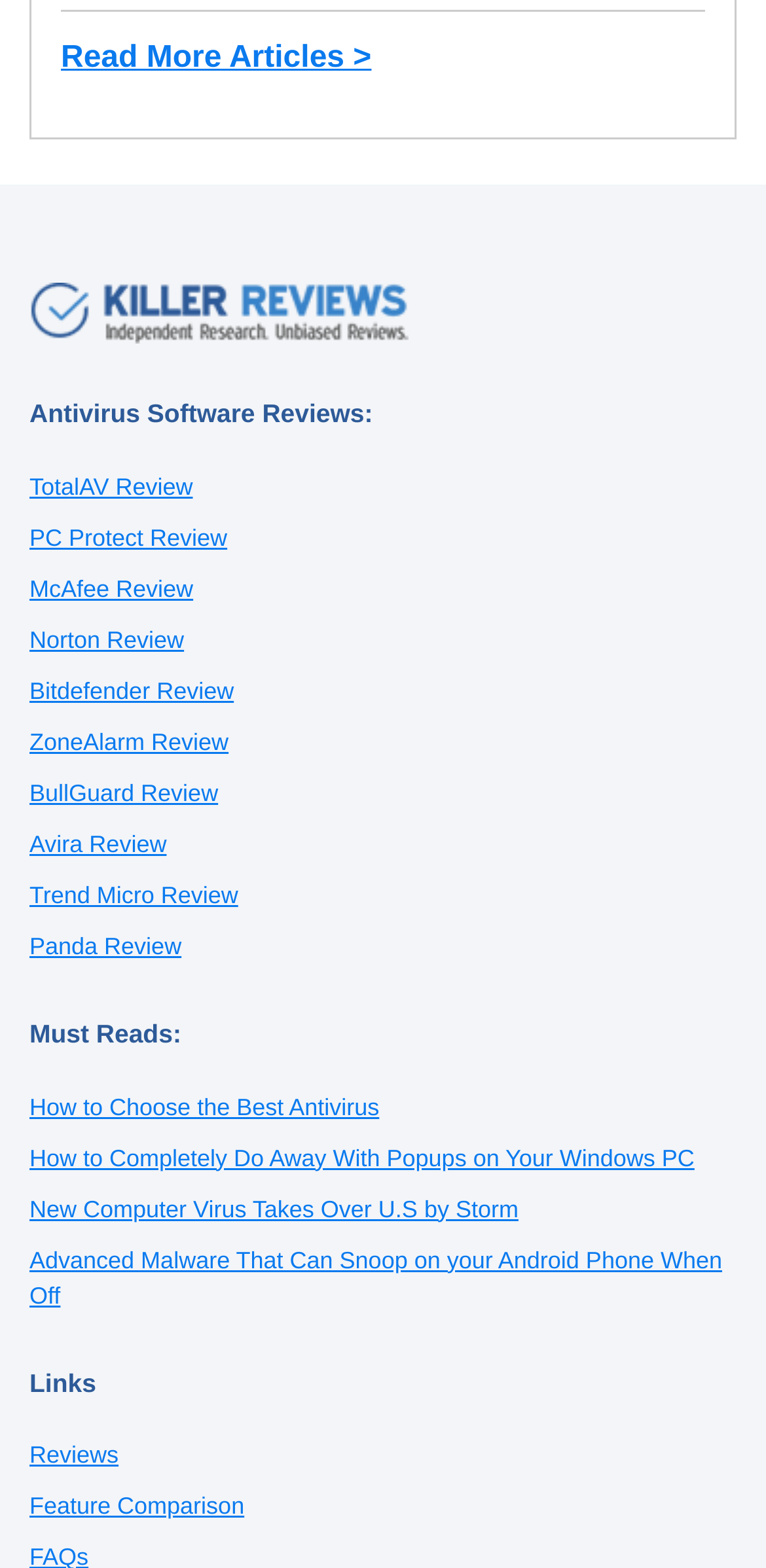Identify the bounding box coordinates of the element to click to follow this instruction: 'View TotalAV Review'. Ensure the coordinates are four float values between 0 and 1, provided as [left, top, right, bottom].

[0.038, 0.302, 0.252, 0.319]